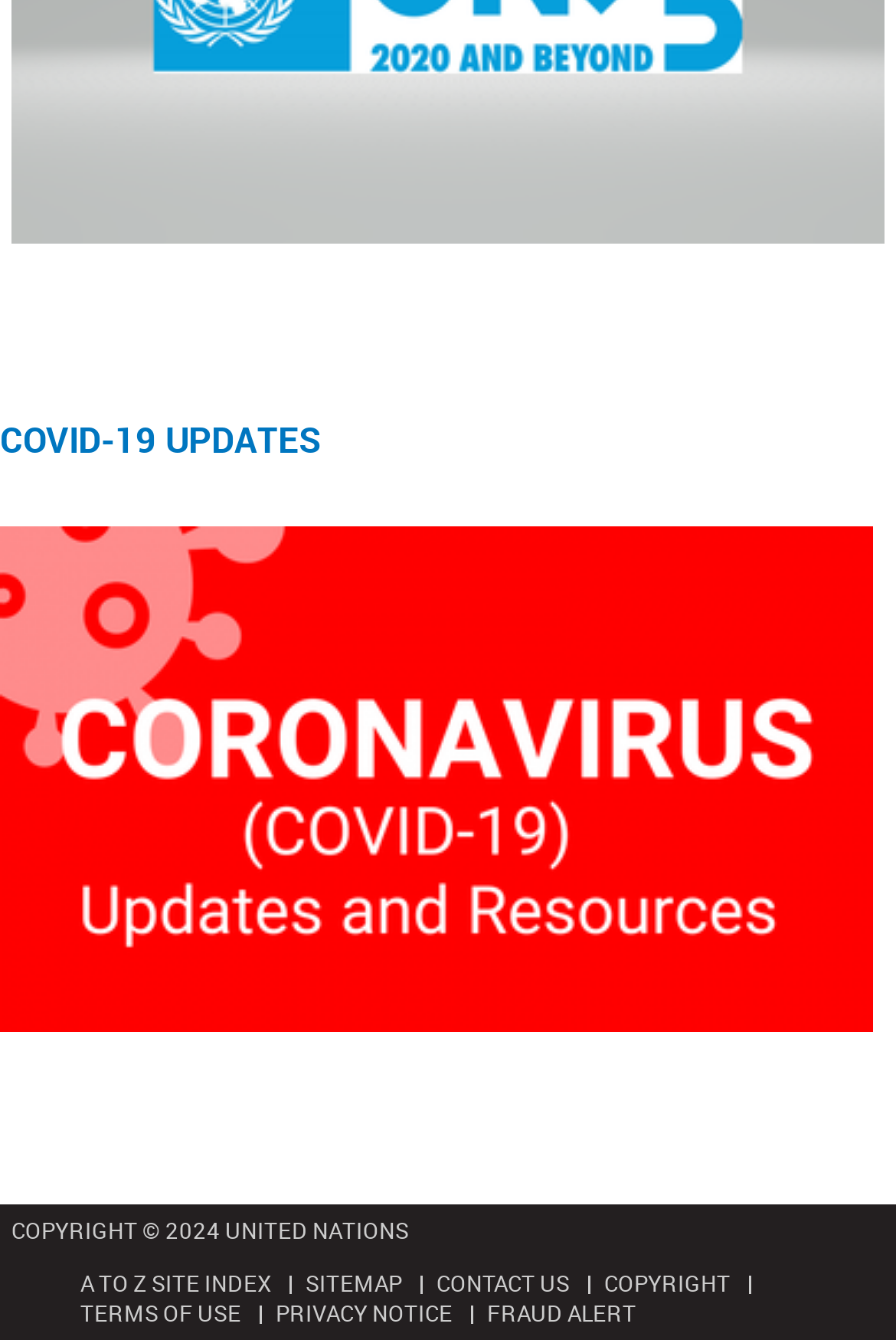Find the UI element described as: "title="COVID-19 UPDATES AND RESOURCES"" and predict its bounding box coordinates. Ensure the coordinates are four float numbers between 0 and 1, [left, top, right, bottom].

[0.0, 0.745, 0.974, 0.777]